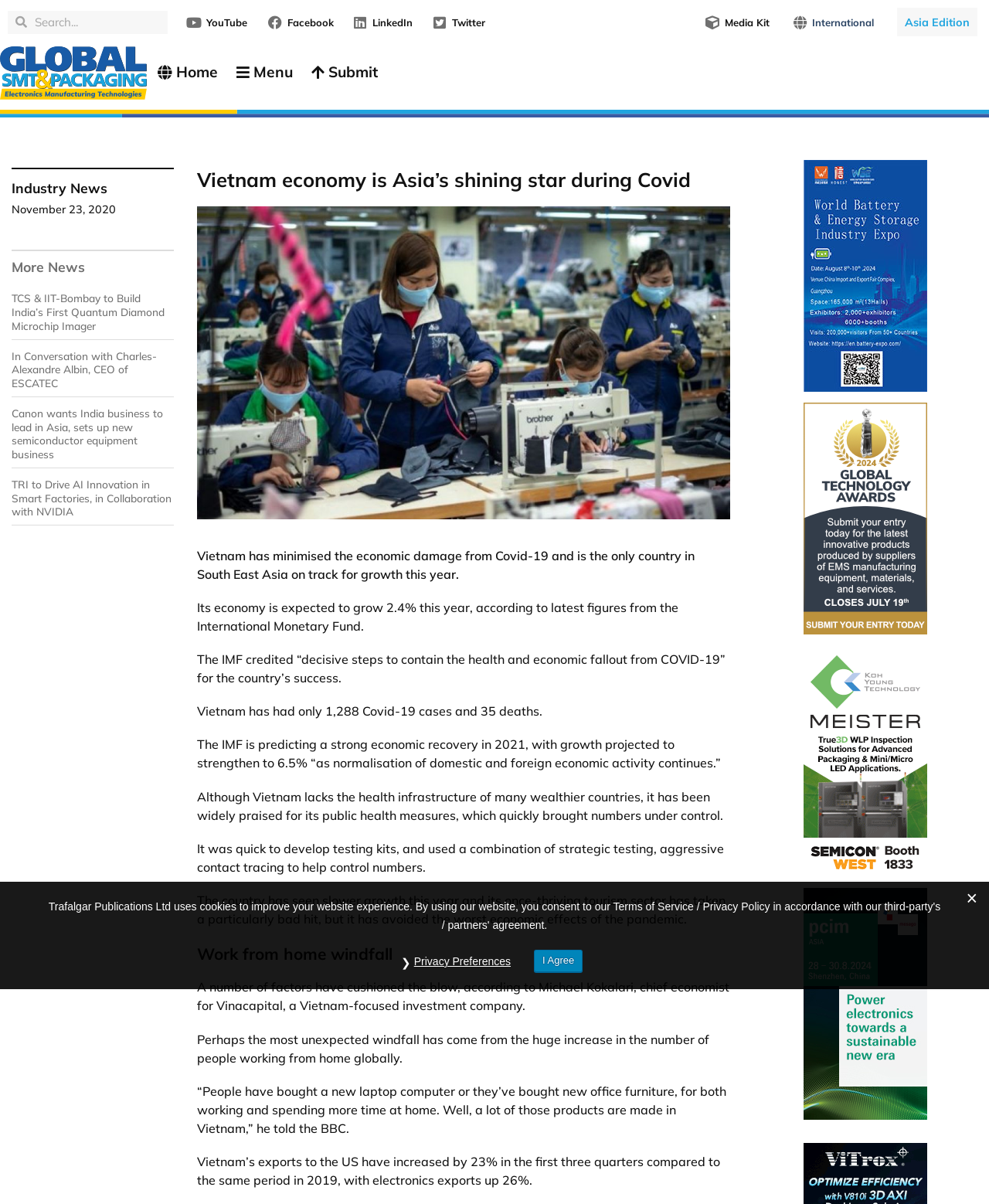Pinpoint the bounding box coordinates for the area that should be clicked to perform the following instruction: "Read more news".

[0.012, 0.237, 0.176, 0.282]